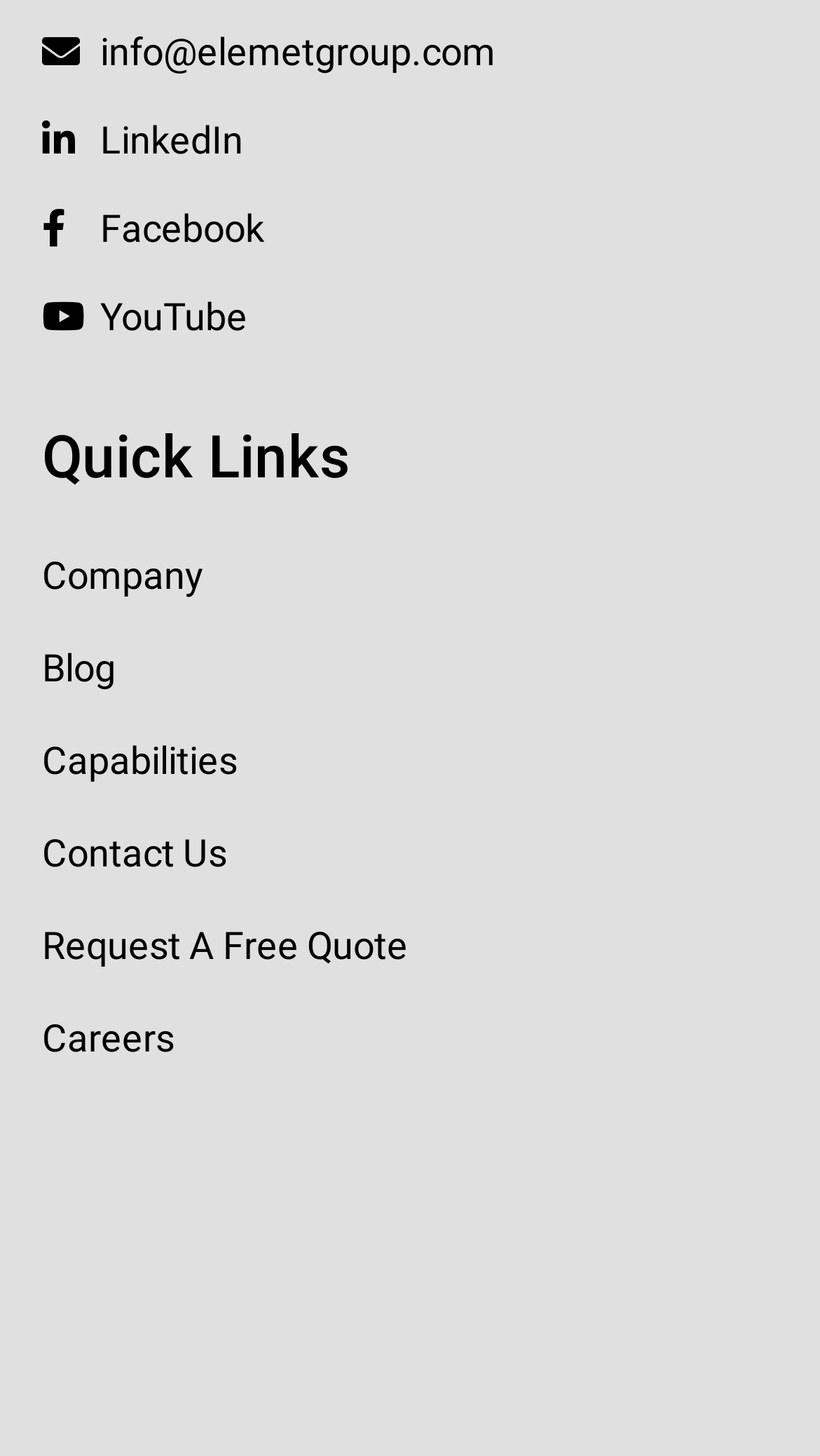Provide the bounding box coordinates of the HTML element this sentence describes: "info@elemetgroup.com". The bounding box coordinates consist of four float numbers between 0 and 1, i.e., [left, top, right, bottom].

[0.051, 0.016, 0.949, 0.055]